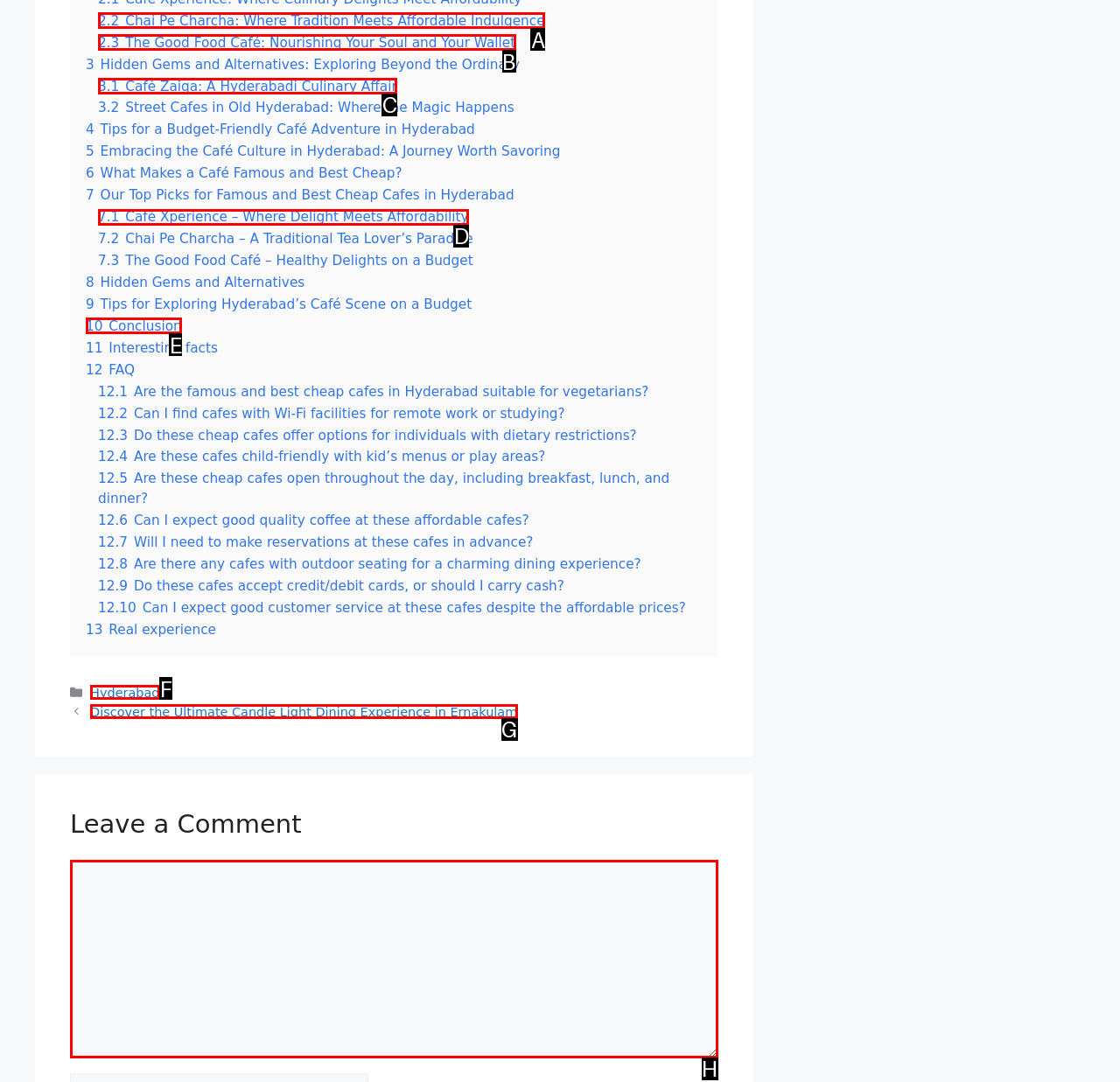Select the HTML element that needs to be clicked to perform the task: Click on the link to discover the ultimate candle light dining experience in Ernakulam. Reply with the letter of the chosen option.

G